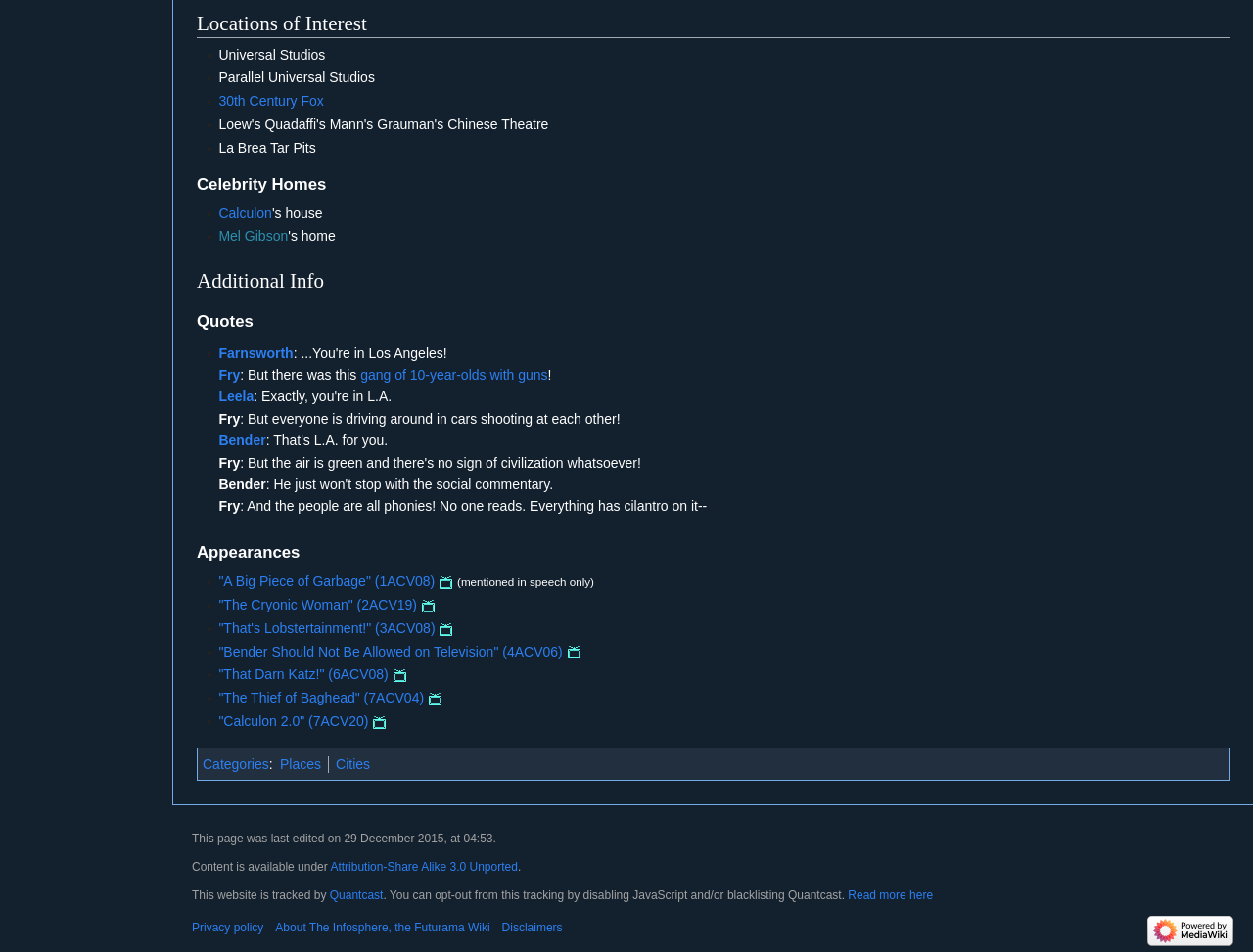Locate the bounding box of the user interface element based on this description: "Farnsworth".

[0.175, 0.362, 0.234, 0.379]